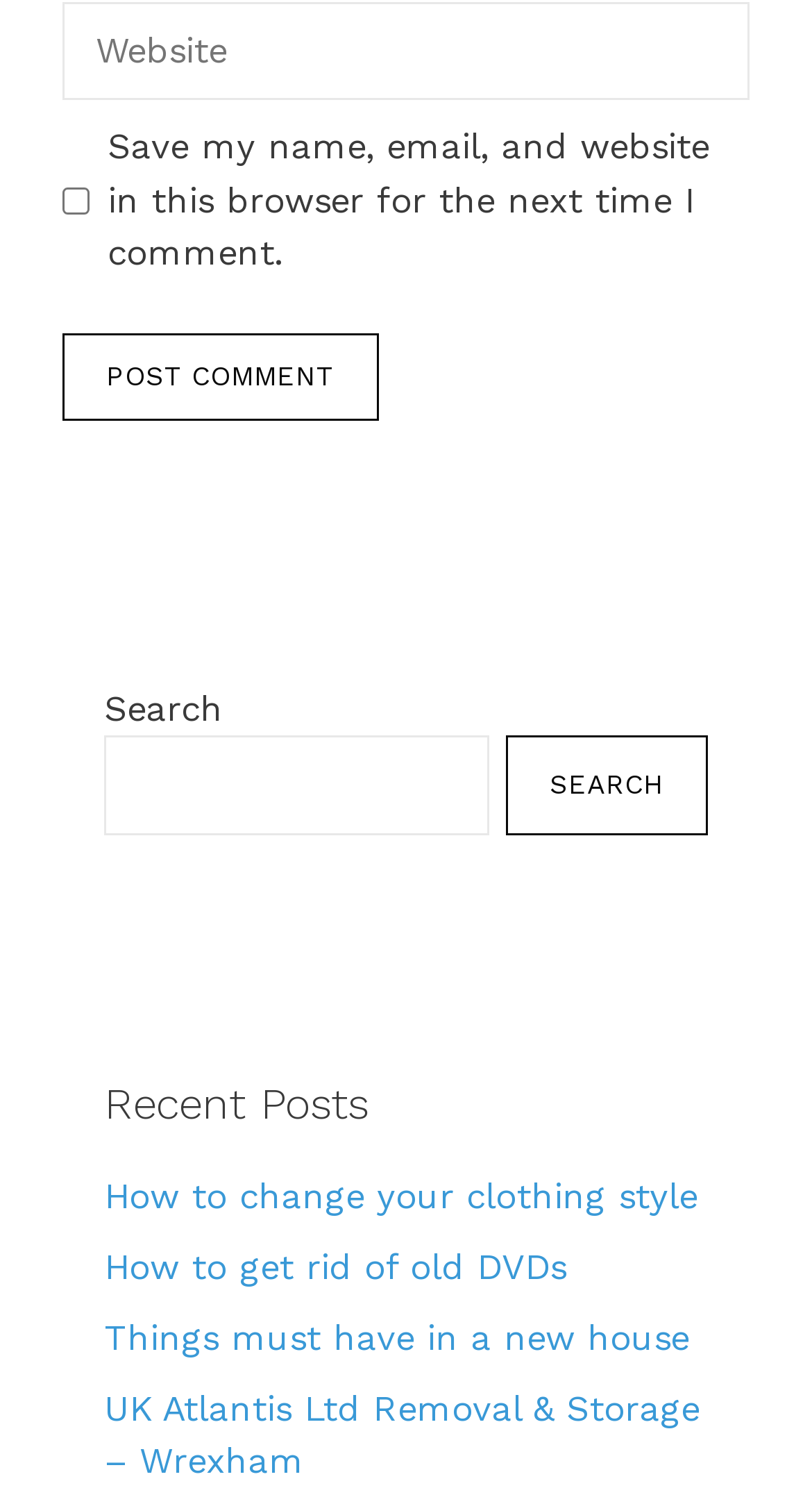Determine the bounding box coordinates of the clickable element necessary to fulfill the instruction: "Post a comment". Provide the coordinates as four float numbers within the 0 to 1 range, i.e., [left, top, right, bottom].

[0.077, 0.222, 0.467, 0.279]